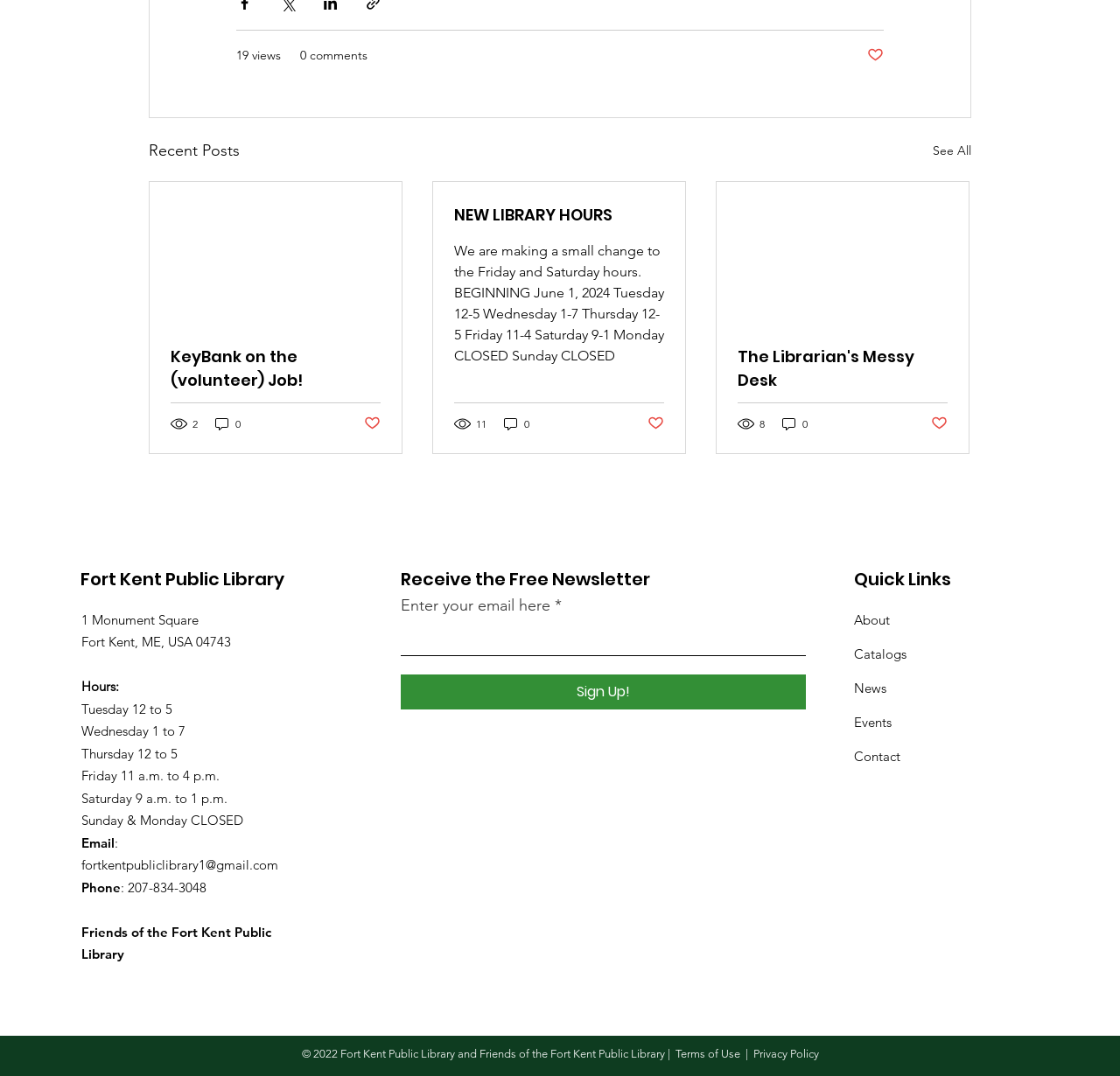What are the hours of the library on Fridays?
From the image, respond with a single word or phrase.

11 a.m. to 4 p.m.